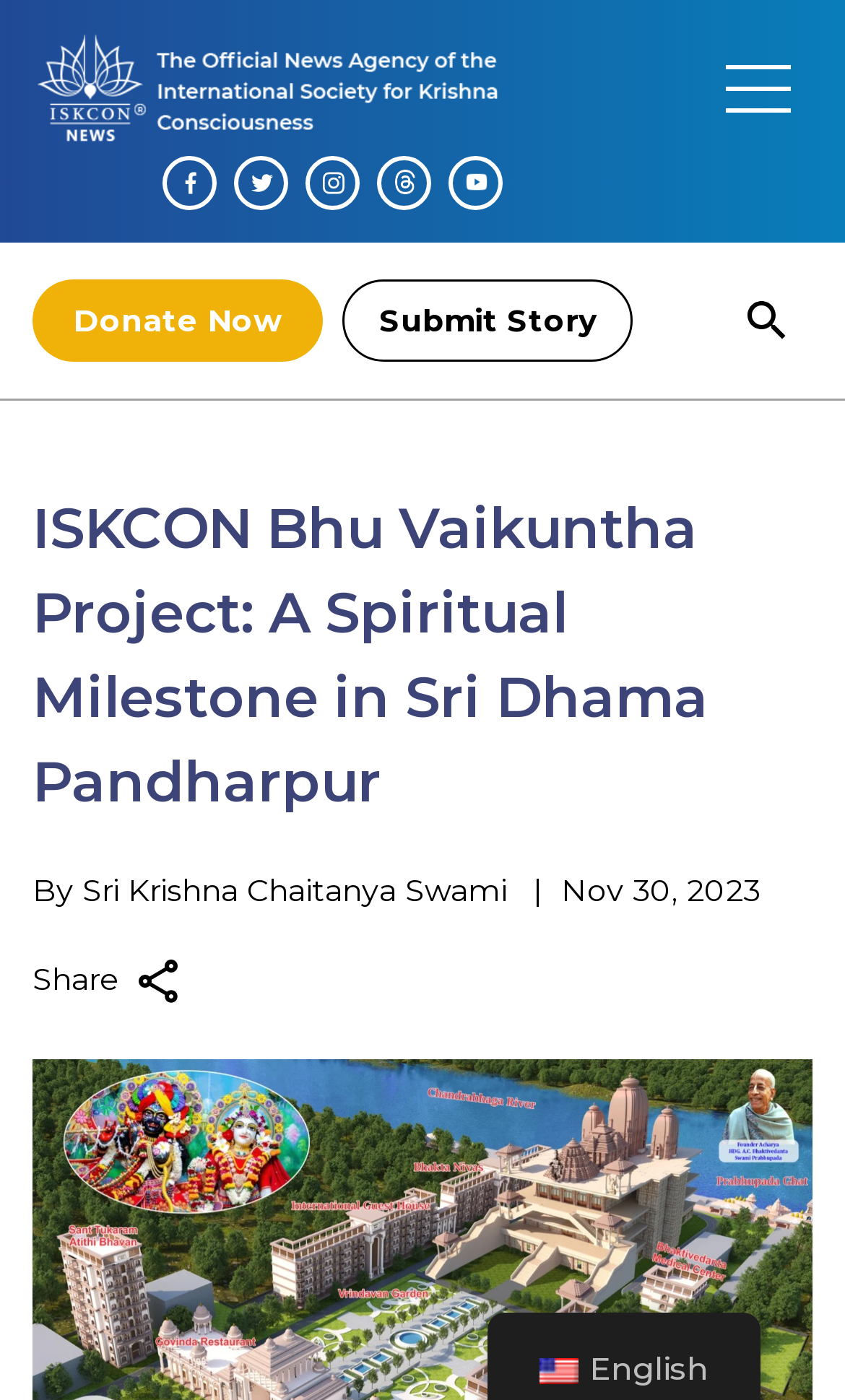Create a detailed summary of the webpage's content and design.

The webpage is about the ISKCON Bhu Vaikuntha Project, a spiritual milestone in Sri Dhama Pandharpur. At the top left, there is a logo of ISKCON News, accompanied by a link to the website. Below the logo, there are social media links, including Facebook, Twitter, Instagram, Threads, and Youtube, each with its corresponding icon.

On the top right, there are two empty links, possibly used for navigation or other purposes. Below these links, there are two prominent links: "Donate Now" and "Submit Story", which are placed side by side.

The main content of the webpage is a news article with a heading that reads "ISKCON Bhu Vaikuntha Project: A Spiritual Milestone in Sri Dhama Pandharpur". The article is written by Sri Krishna Chaitanya Swami and was published on November 30, 2023. Above the article, there is a "Share" button.

At the bottom right of the webpage, there is a small image of the American flag, indicating that the language of the webpage is English (en_US).